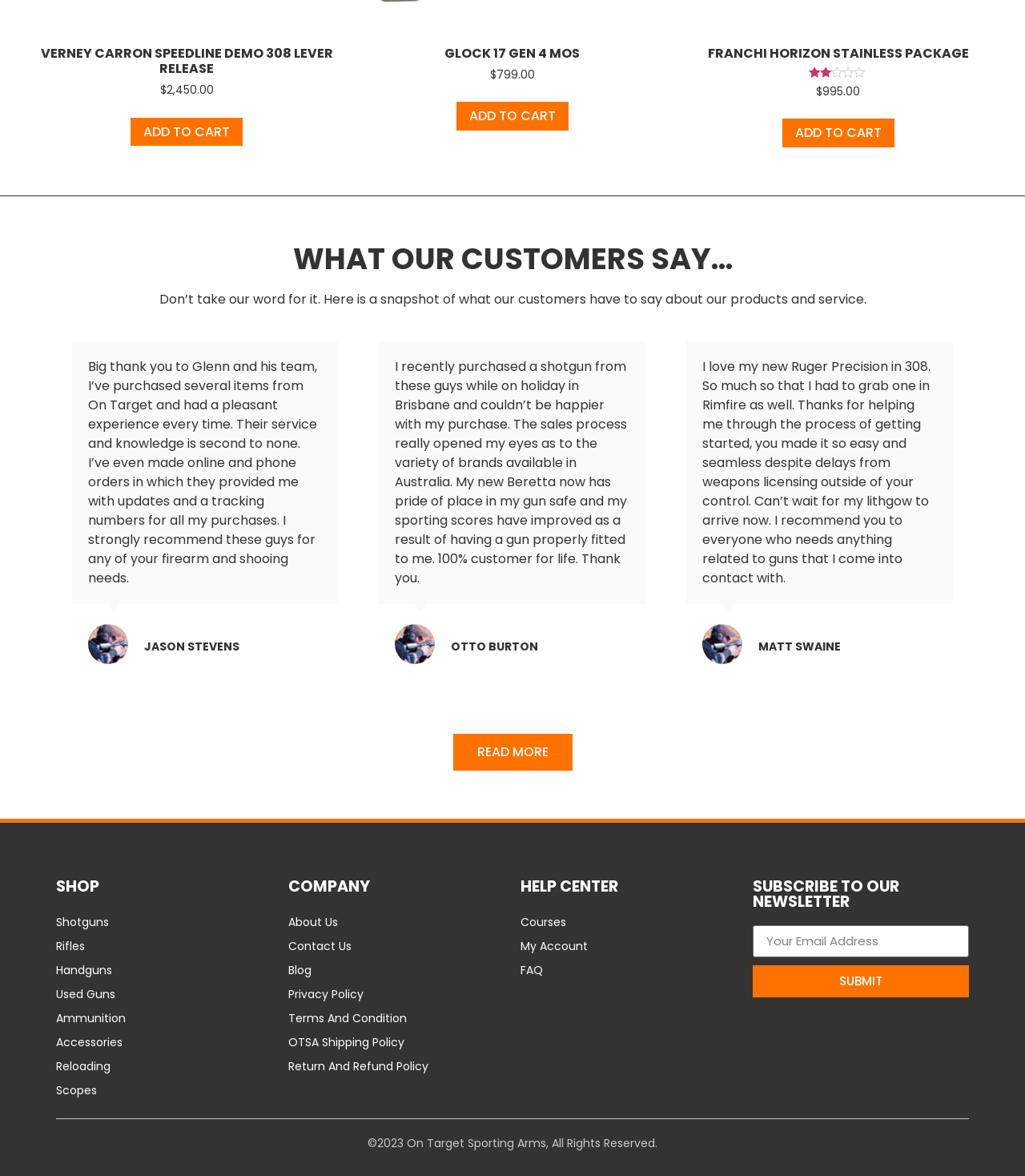Determine the bounding box coordinates of the region to click in order to accomplish the following instruction: "Contact us". Provide the coordinates as four float numbers between 0 and 1, specifically [left, top, right, bottom].

[0.281, 0.794, 0.492, 0.815]